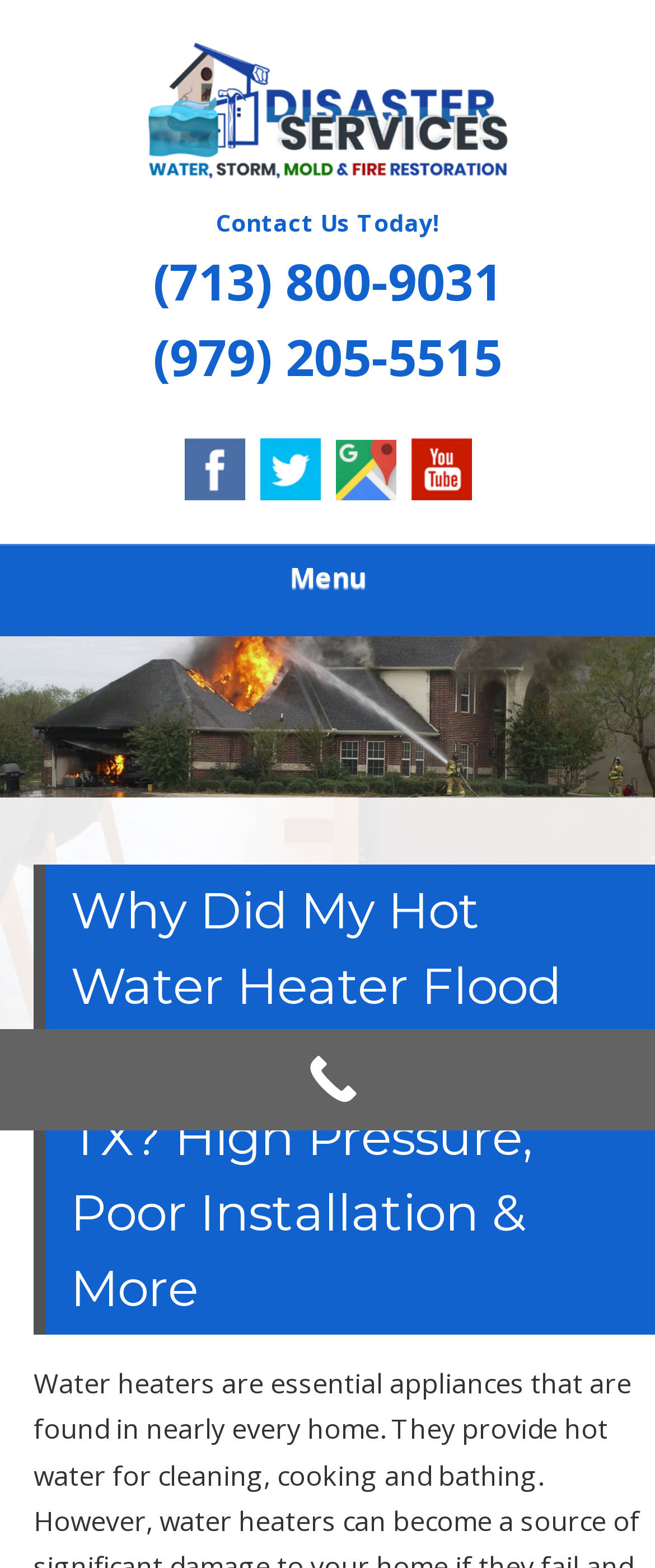Based on the image, please elaborate on the answer to the following question:
What social media platforms are linked?

The social media platforms are obtained from the link elements 'Facebook', 'Twitter', and 'Google +' which are located near the bottom of the webpage. These links are likely to be the social media profiles of the company.